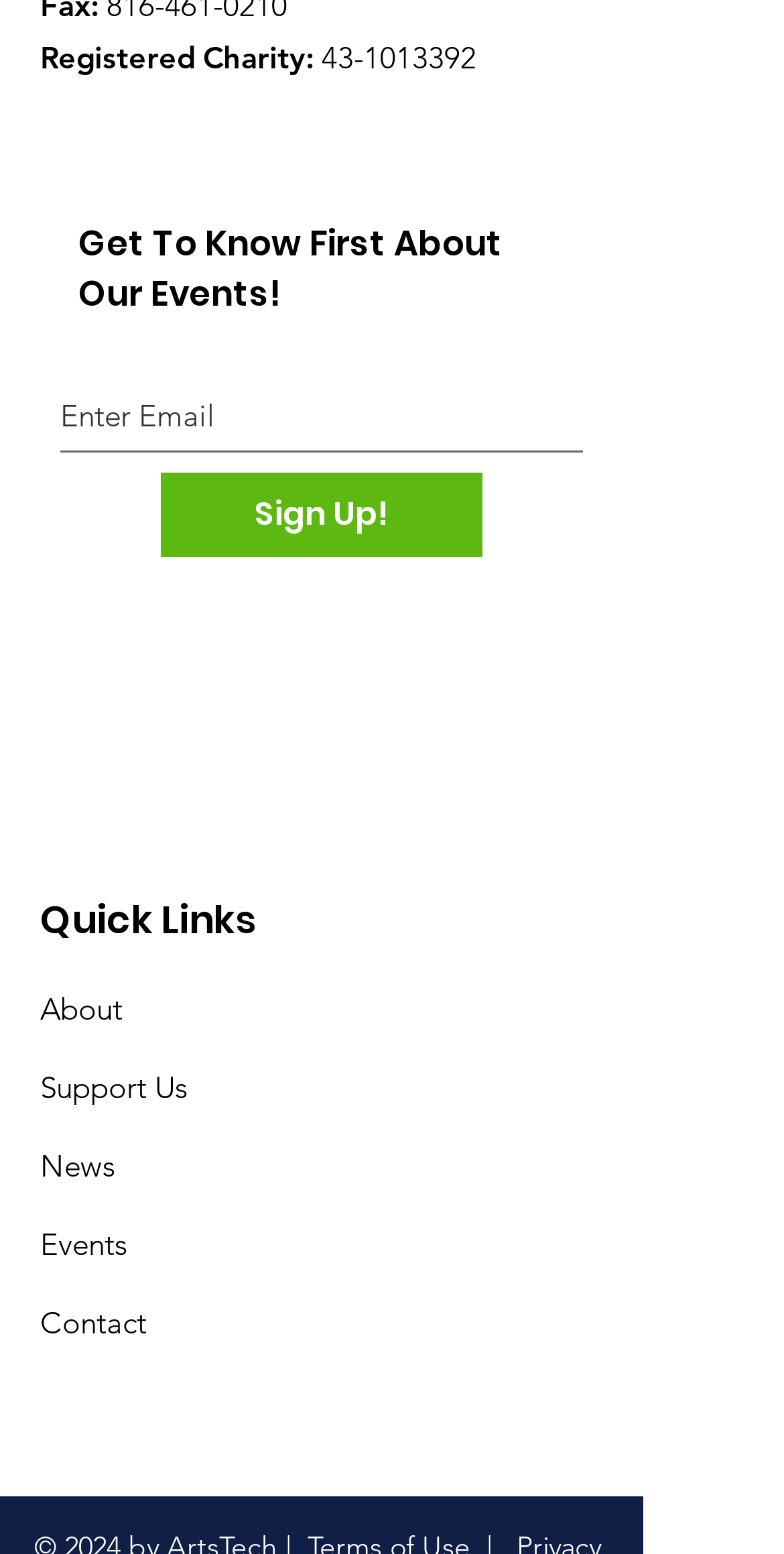Provide the bounding box coordinates for the UI element described in this sentence: "Support Us". The coordinates should be four float values between 0 and 1, i.e., [left, top, right, bottom].

[0.051, 0.687, 0.238, 0.712]